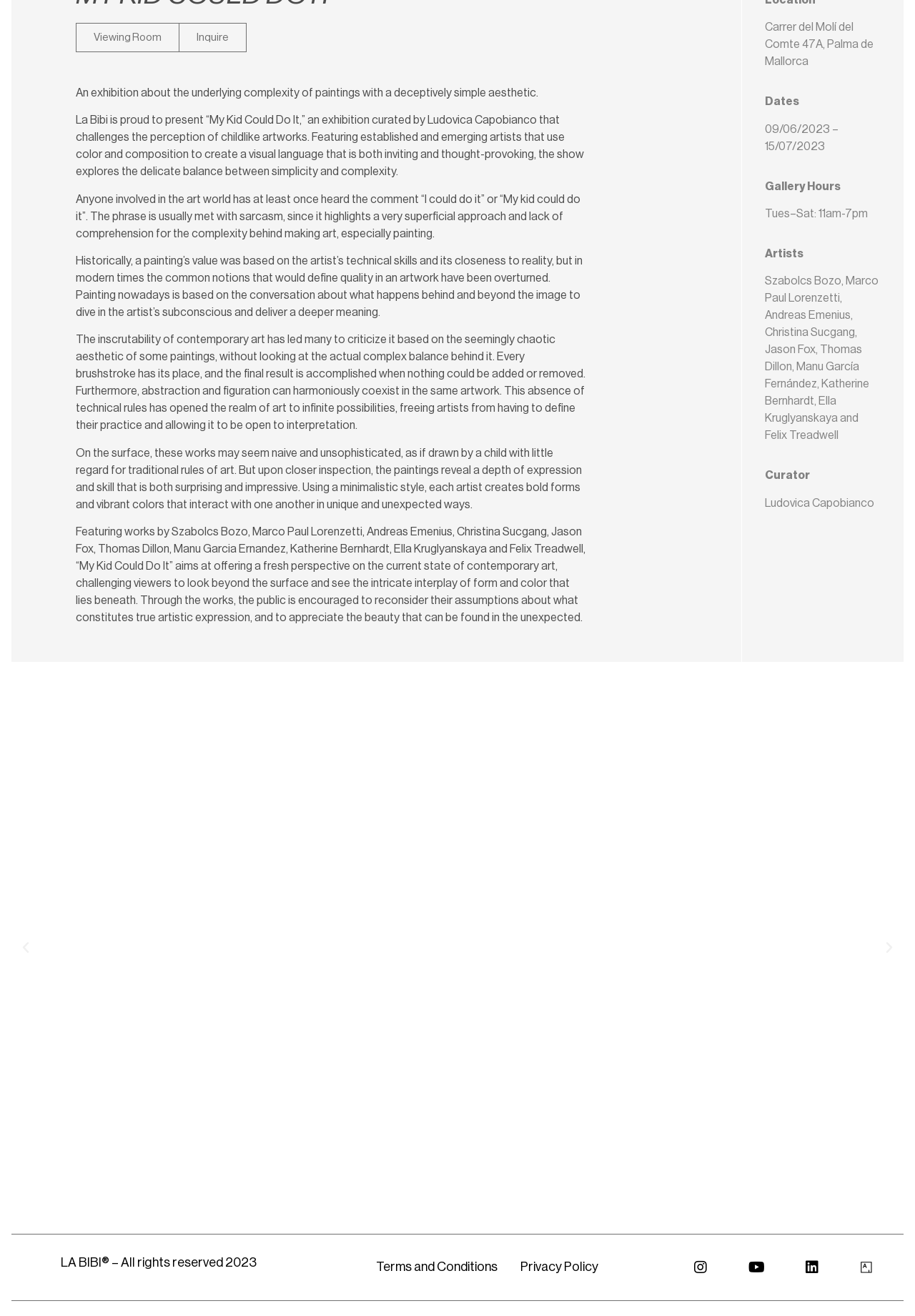Identify the bounding box for the element characterized by the following description: "Terms and Conditions".

[0.411, 0.956, 0.544, 0.97]